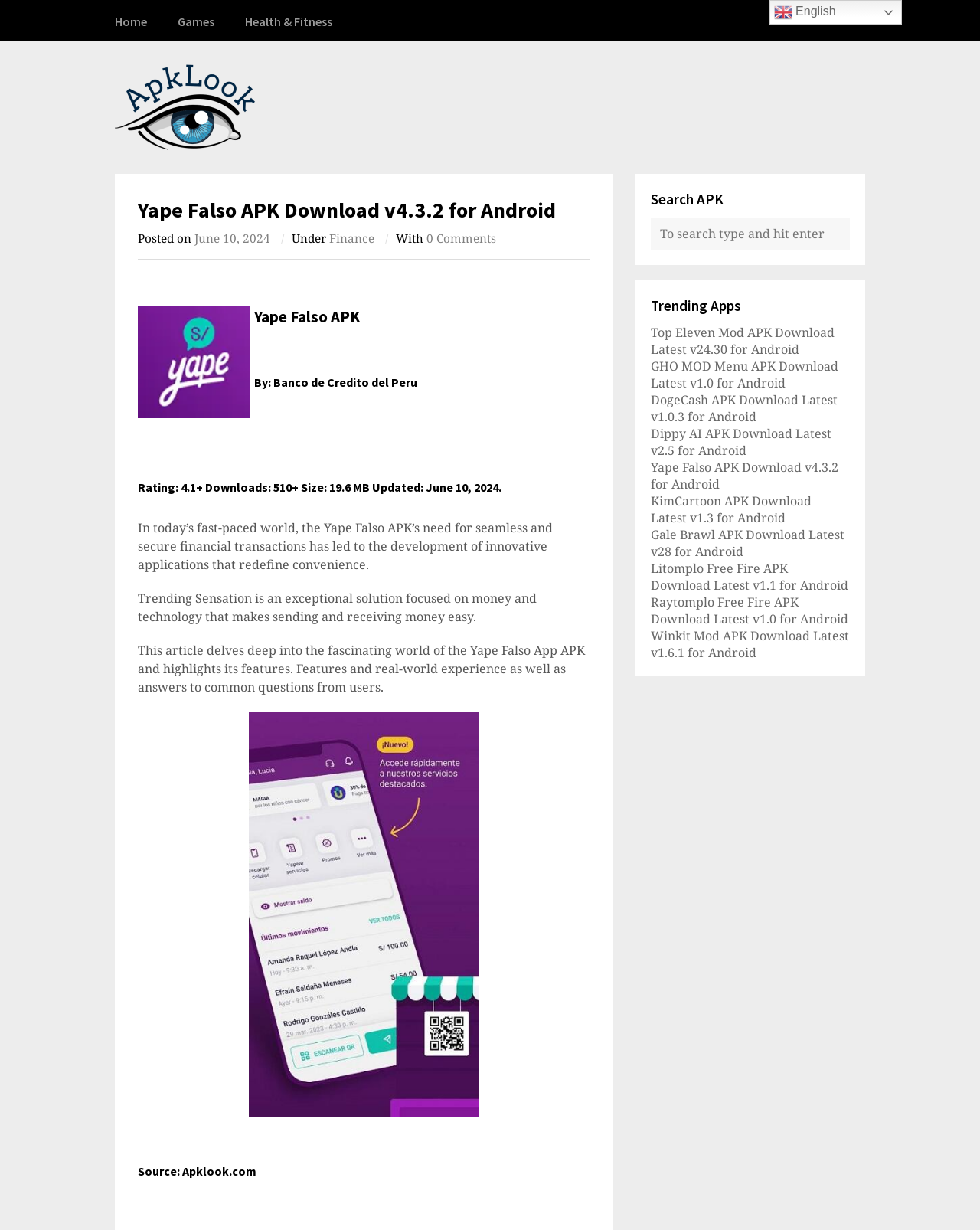Offer a detailed explanation of the webpage layout and contents.

The webpage is about the Yape Falso APK download for Android on ApkLook.com. At the top, there are four links: "Home", "Games", "Health & Fitness", and "ApkLook.com" with an accompanying image. Below these links, there is a header section with a heading "Yape Falso APK Download v4.3.2 for Android" and some metadata, including the posting date, category, and comments.

To the right of the header section, there is an image of the Yape Falso APK. Below the image, there are three paragraphs of text describing the Yape Falso App APK, its features, and its benefits. There is also an image of the Yape Falso Apk at the bottom of this section.

On the right side of the page, there is a complementary section with a search bar and a heading "Search APK". Below the search bar, there is a list of trending apps, each with a link to download the APK.

At the very top right corner of the page, there is a link to switch the language to English, accompanied by a small flag icon.